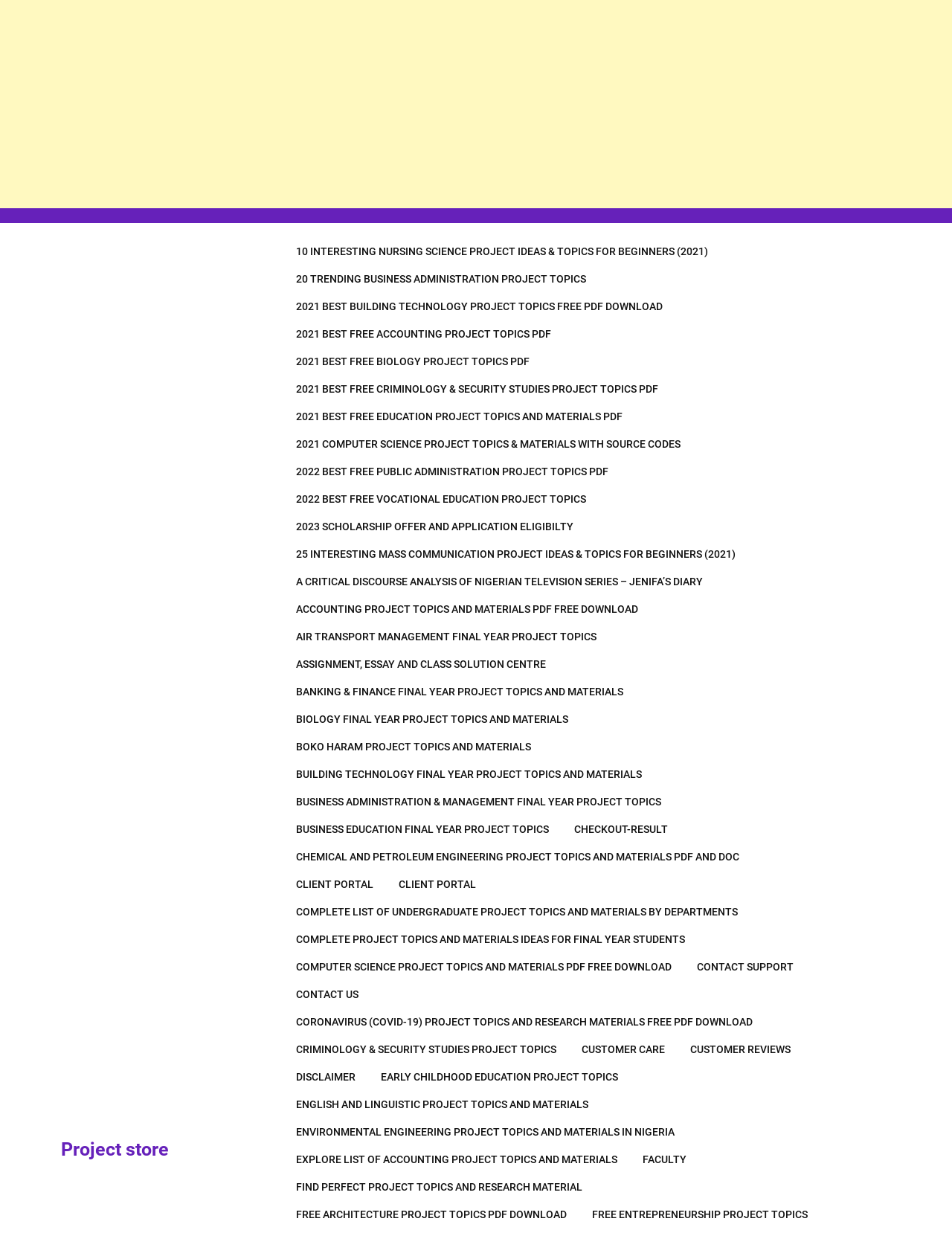Find the bounding box coordinates for the area you need to click to carry out the instruction: "Check out 'CORONAVIRUS (COVID-19) PROJECT TOPICS AND RESEARCH MATERIALS FREE PDF DOWNLOAD'". The coordinates should be four float numbers between 0 and 1, indicated as [left, top, right, bottom].

[0.299, 0.818, 0.802, 0.84]